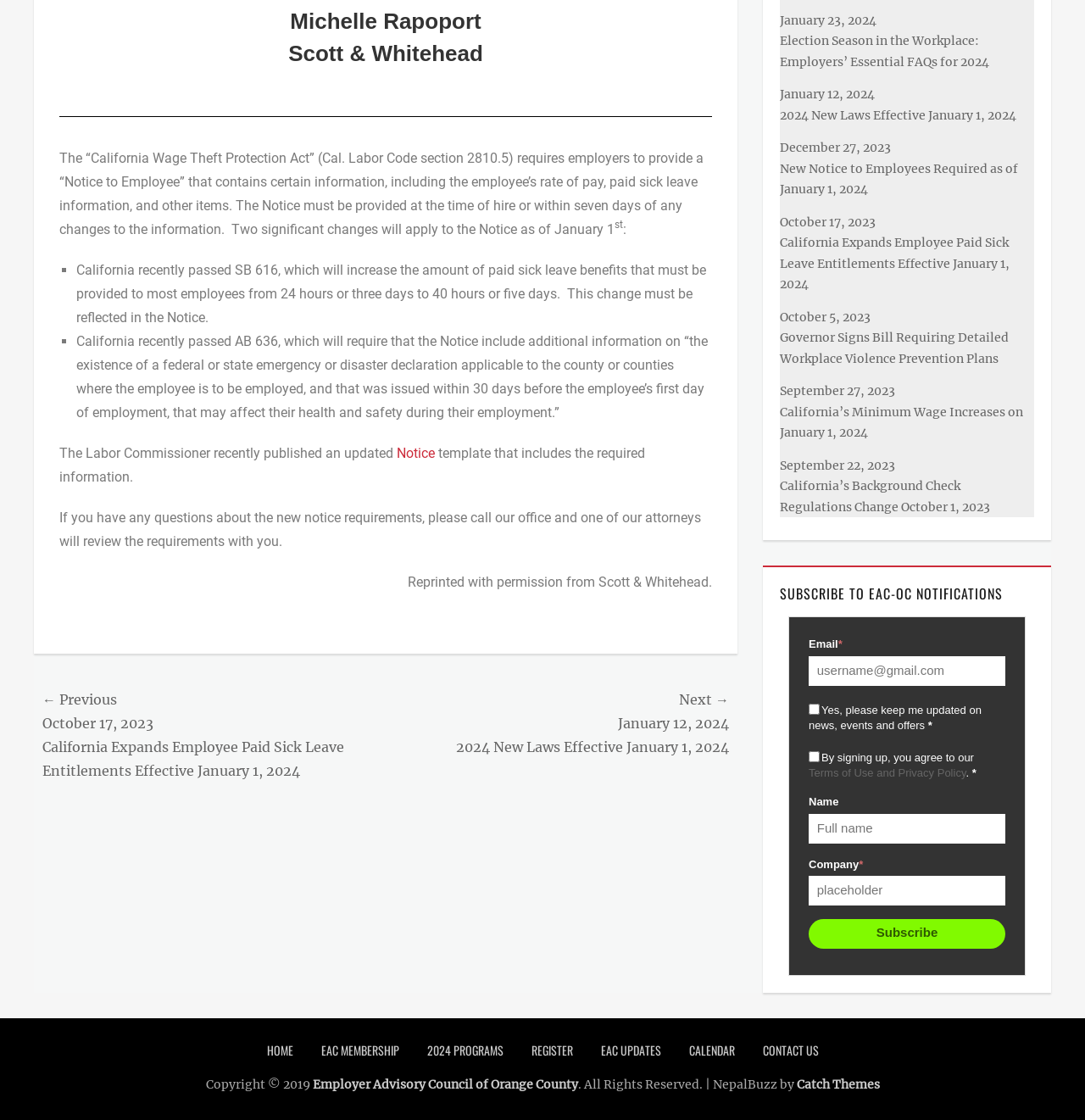What is the name of the organization that published the updated notice template?
Refer to the image and answer the question using a single word or phrase.

Labor Commissioner